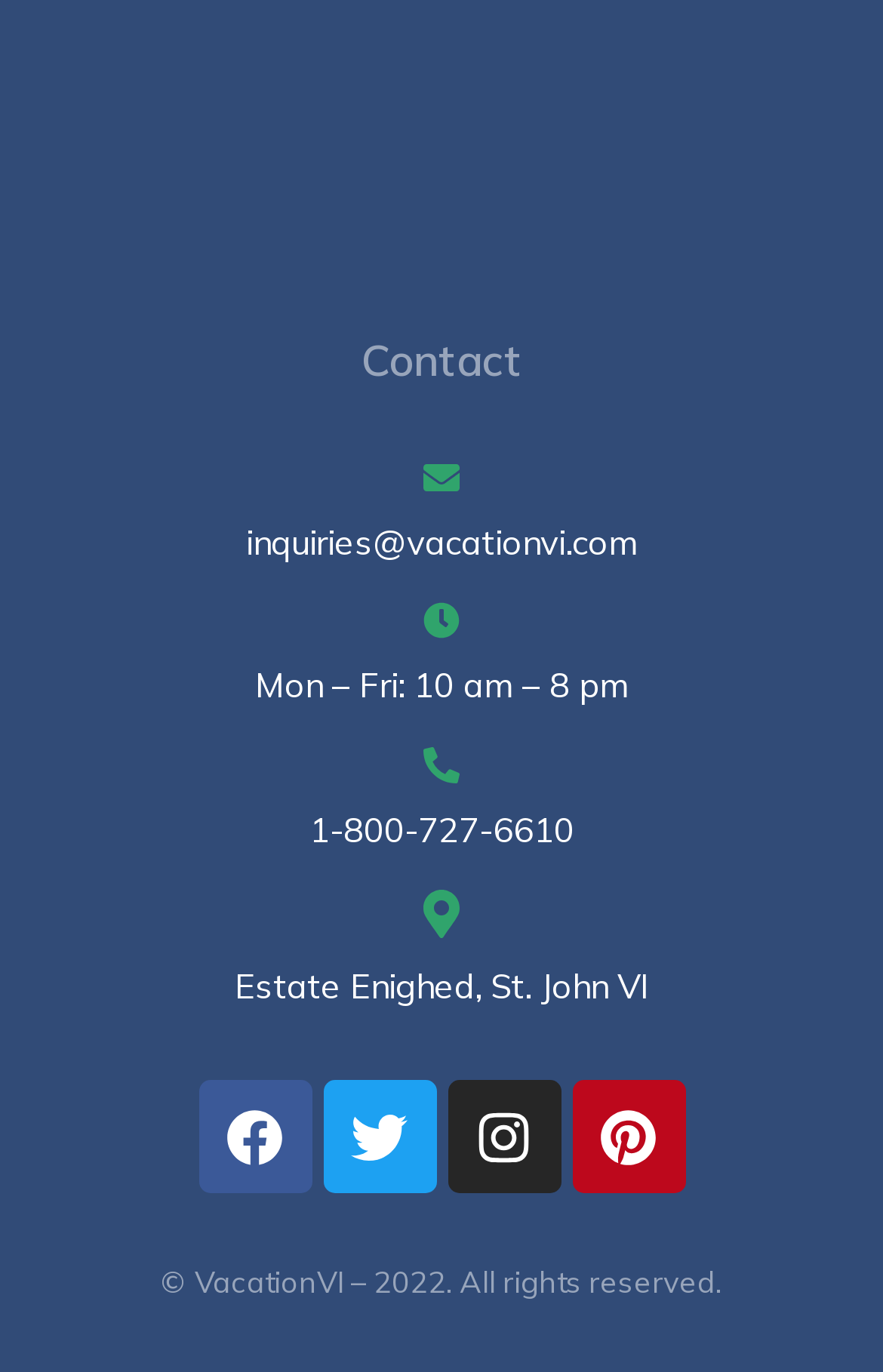Determine the bounding box coordinates for the UI element described. Format the coordinates as (top-left x, top-left y, bottom-right x, bottom-right y) and ensure all values are between 0 and 1. Element description: Pinterest

[0.647, 0.788, 0.776, 0.87]